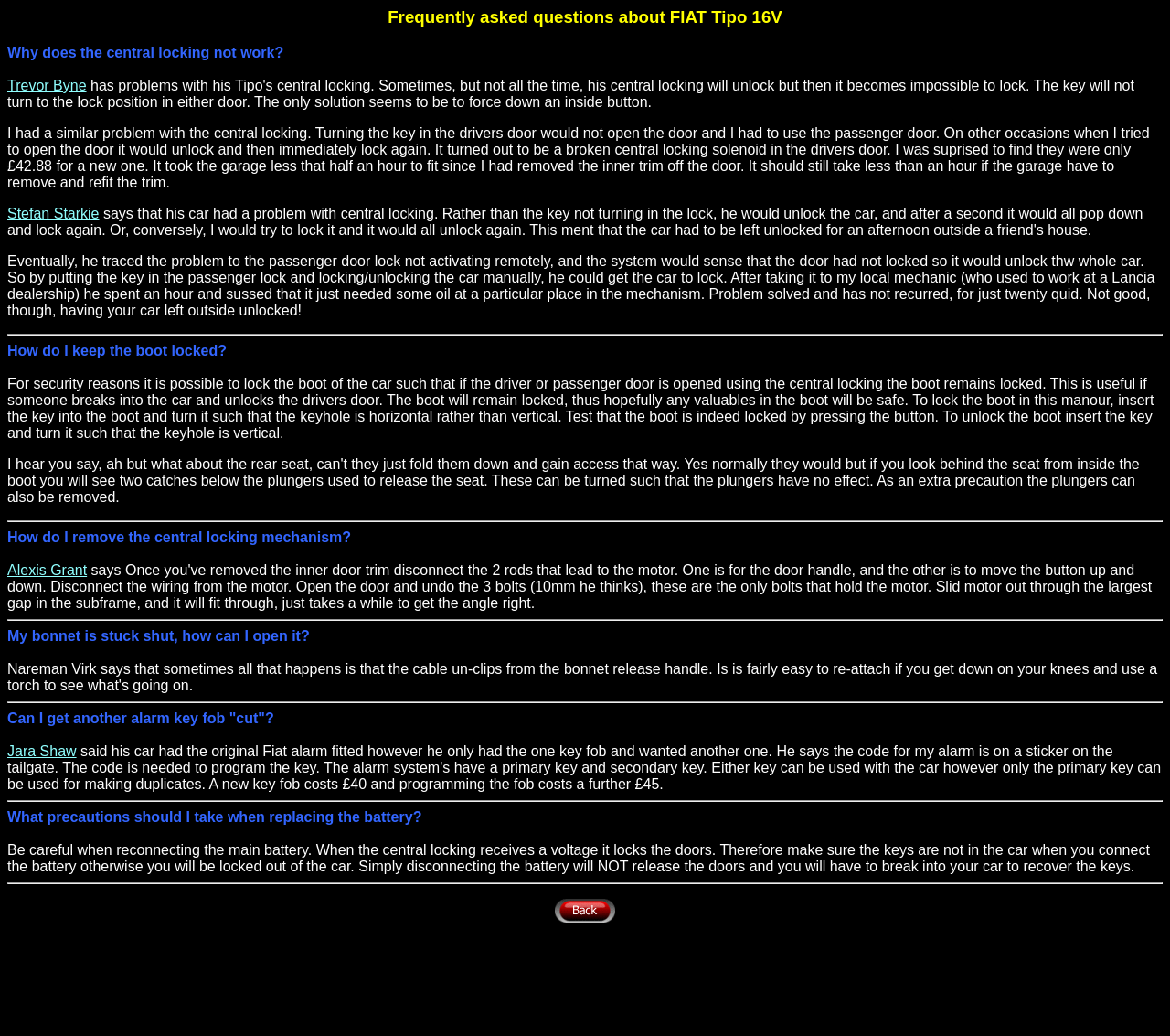Please locate the clickable area by providing the bounding box coordinates to follow this instruction: "Click on the link 'Jara Shaw'".

[0.006, 0.717, 0.065, 0.732]